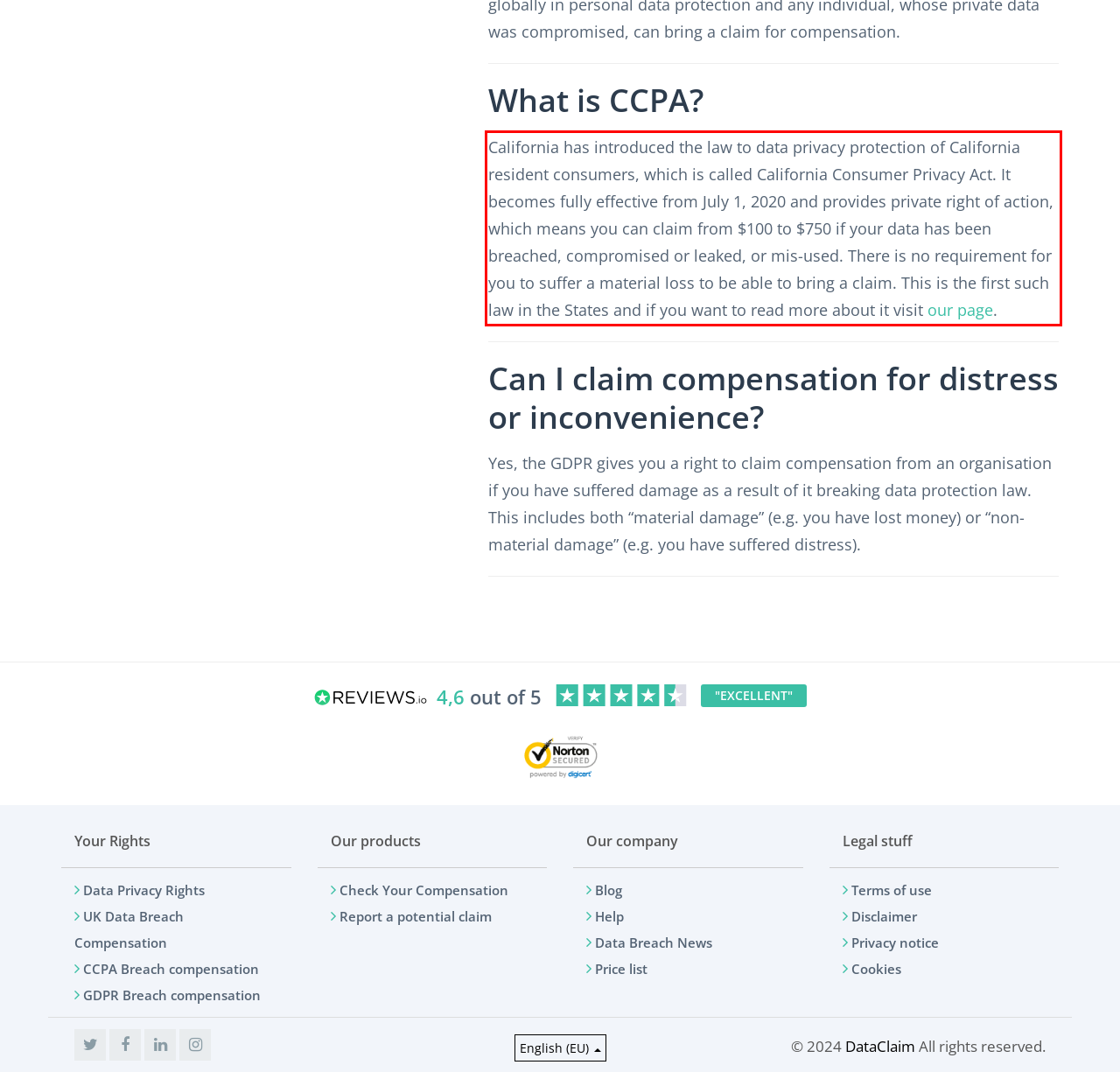Please identify and extract the text from the UI element that is surrounded by a red bounding box in the provided webpage screenshot.

California has introduced the law to data privacy protection of California resident consumers, which is called California Consumer Privacy Act. It becomes fully effective from July 1, 2020 and provides private right of action, which means you can claim from $100 to $750 if your data has been breached, compromised or leaked, or mis-used. There is no requirement for you to suffer a material loss to be able to bring a claim. This is the first such law in the States and if you want to read more about it visit our page.